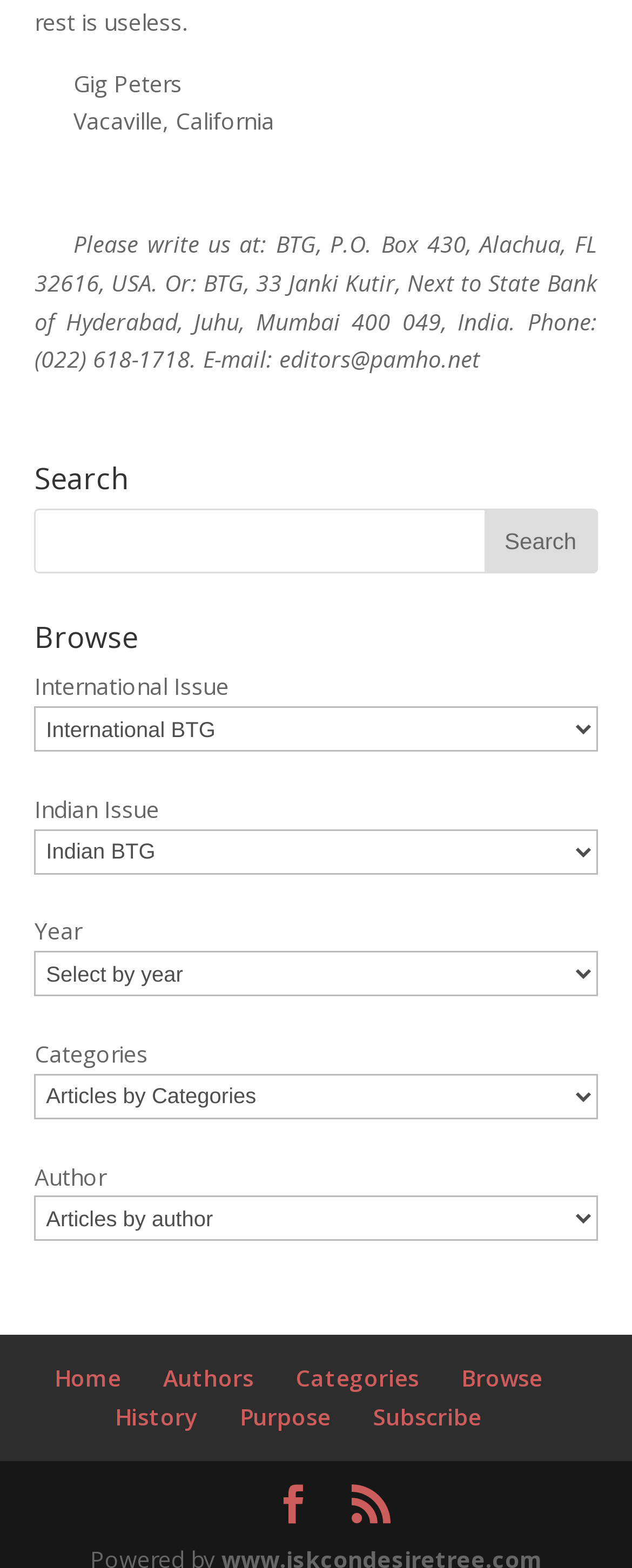How can you contact BTG?
Using the image, give a concise answer in the form of a single word or short phrase.

By mail or phone